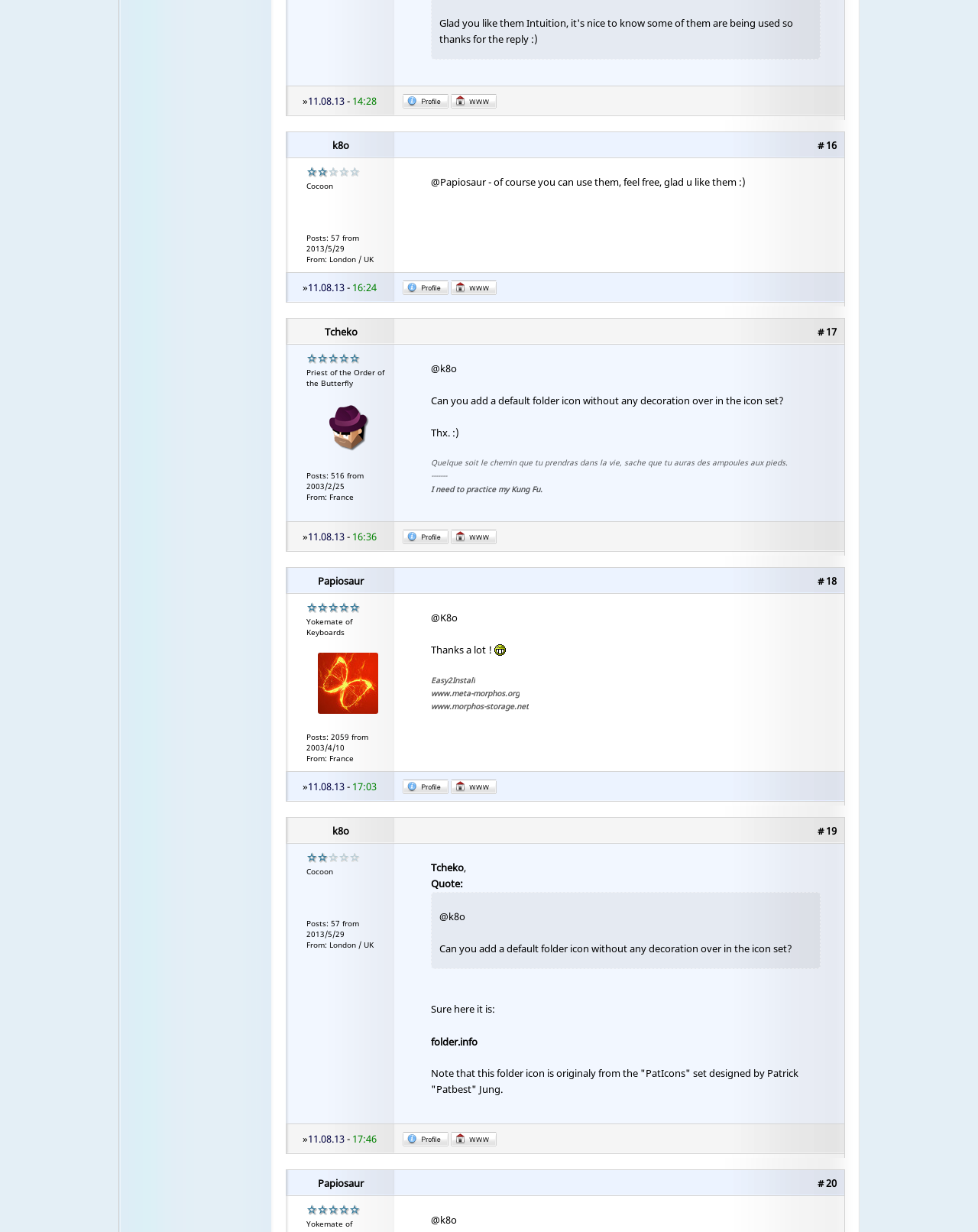From the details in the image, provide a thorough response to the question: What is the link text of the link with the image 'Profile'?

I found the link text by looking at the image and the corresponding link text. The link with the image 'Profile' has the link text 'Profile'.